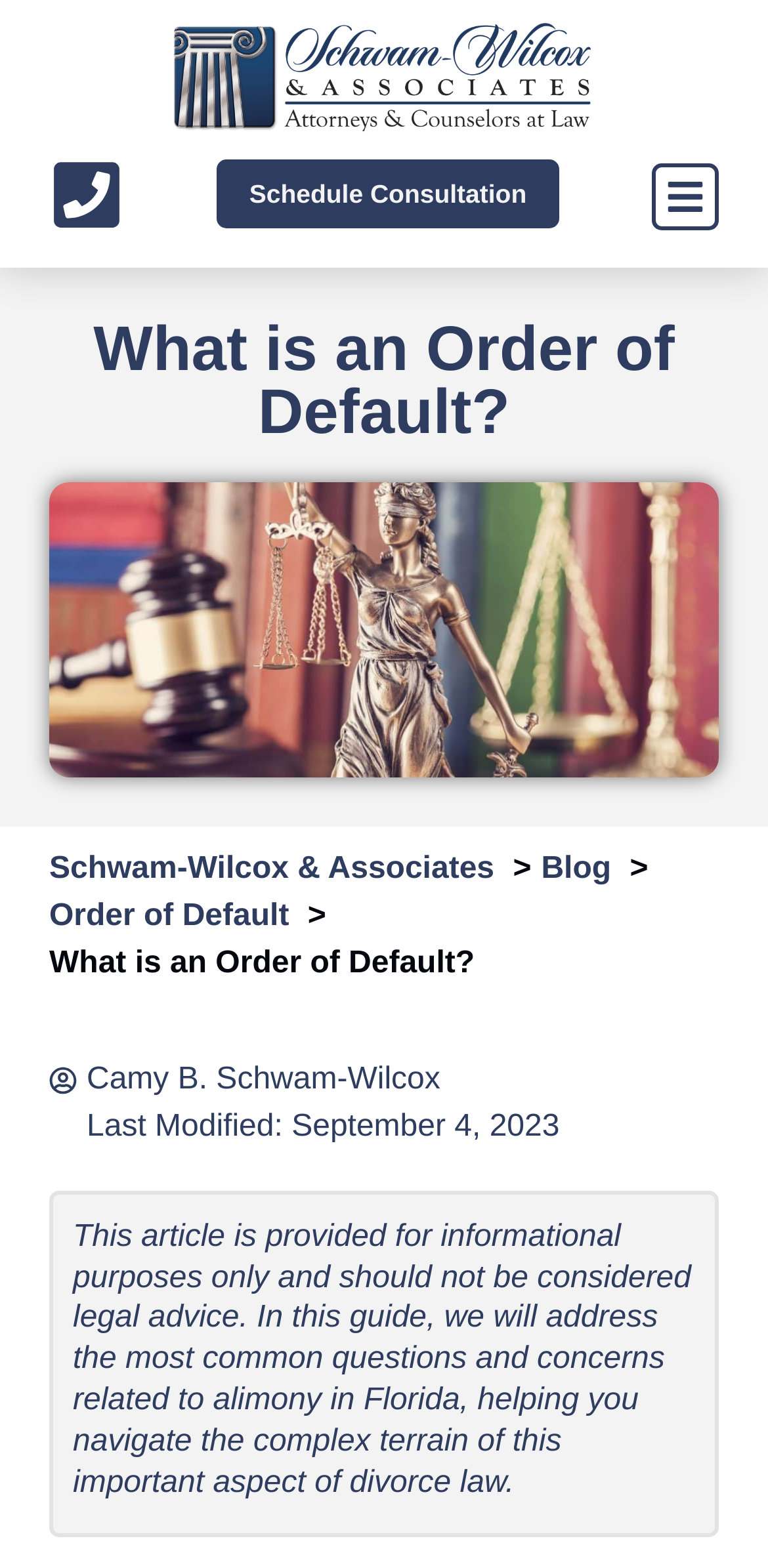When was the article last modified?
Please answer the question as detailed as possible based on the image.

I found the answer by looking at the static text element that says 'Last Modified: September 4, 2023', which indicates the date the article was last modified.